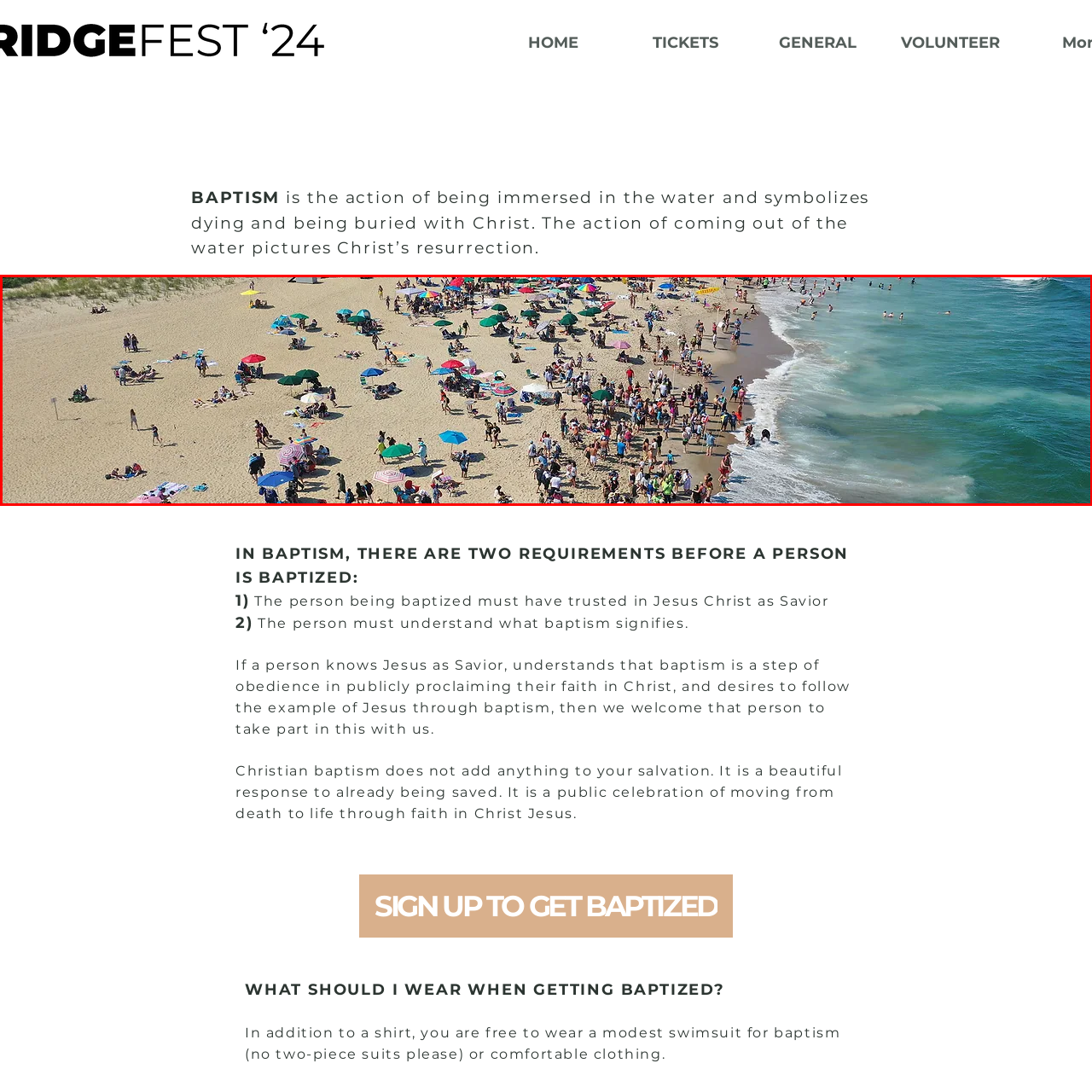Study the image surrounded by the red bounding box and respond as thoroughly as possible to the following question, using the image for reference: What is the mood of the atmosphere in the image?

The caption describes the atmosphere as 'lively' and 'vibrant', indicating that the mood is energetic and festive, perfect for summer outings and gatherings.